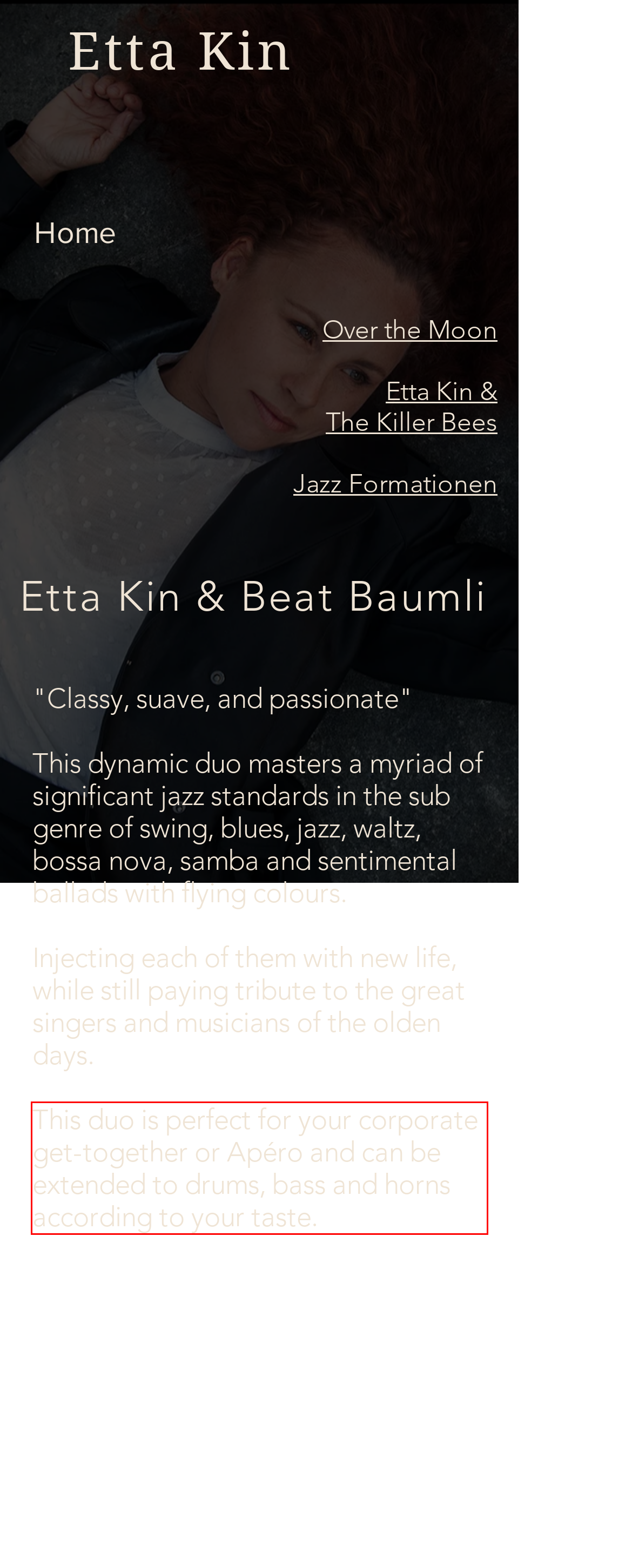You are presented with a webpage screenshot featuring a red bounding box. Perform OCR on the text inside the red bounding box and extract the content.

This duo is perfect for your corporate get-together or Apéro and can be extended to drums, bass and horns according to your taste.